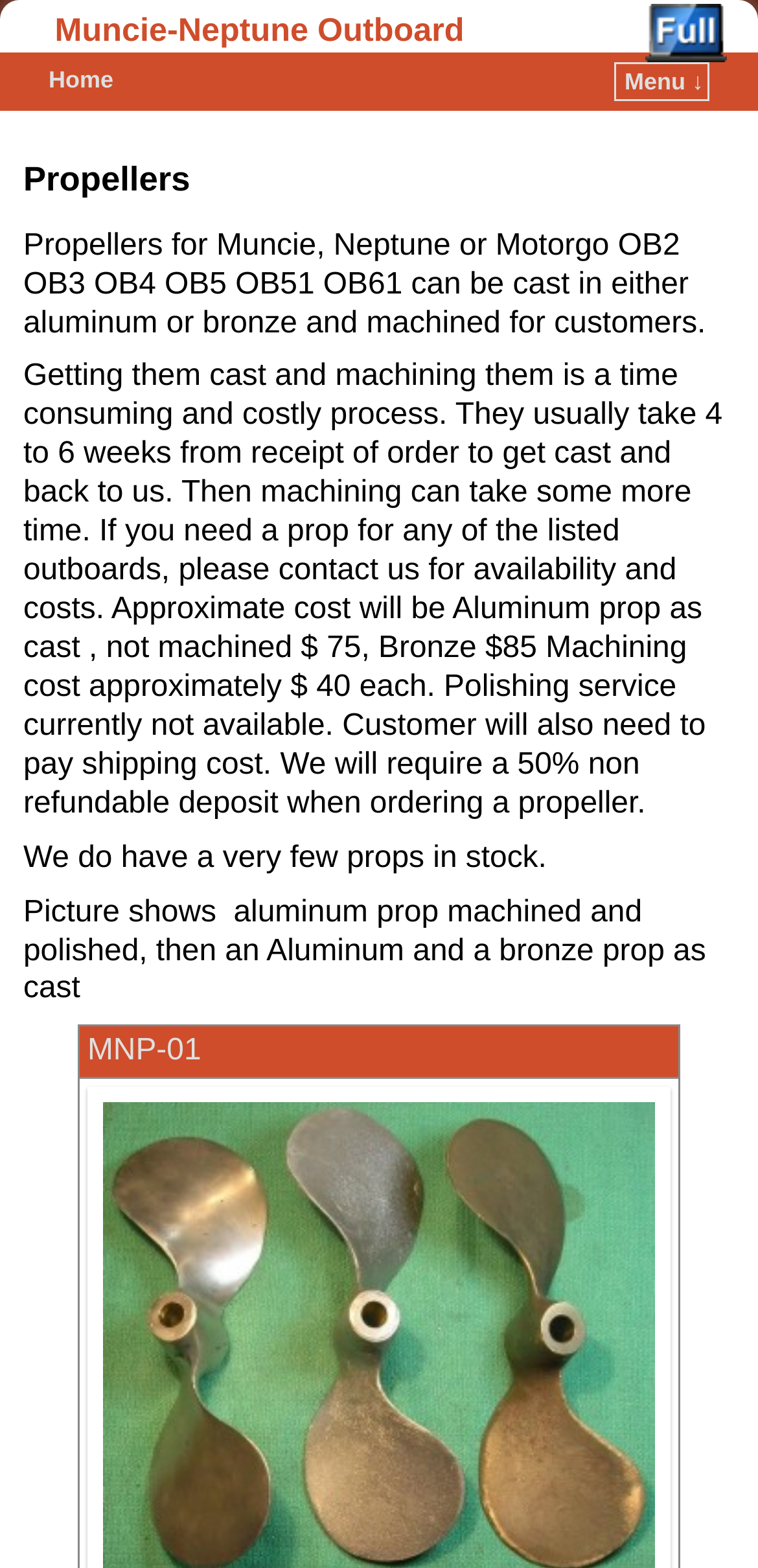Please provide a comprehensive response to the question based on the details in the image: What is the approximate cost of an aluminum prop as cast?

According to the webpage, the approximate cost of an aluminum prop as cast, not machined, is $75.